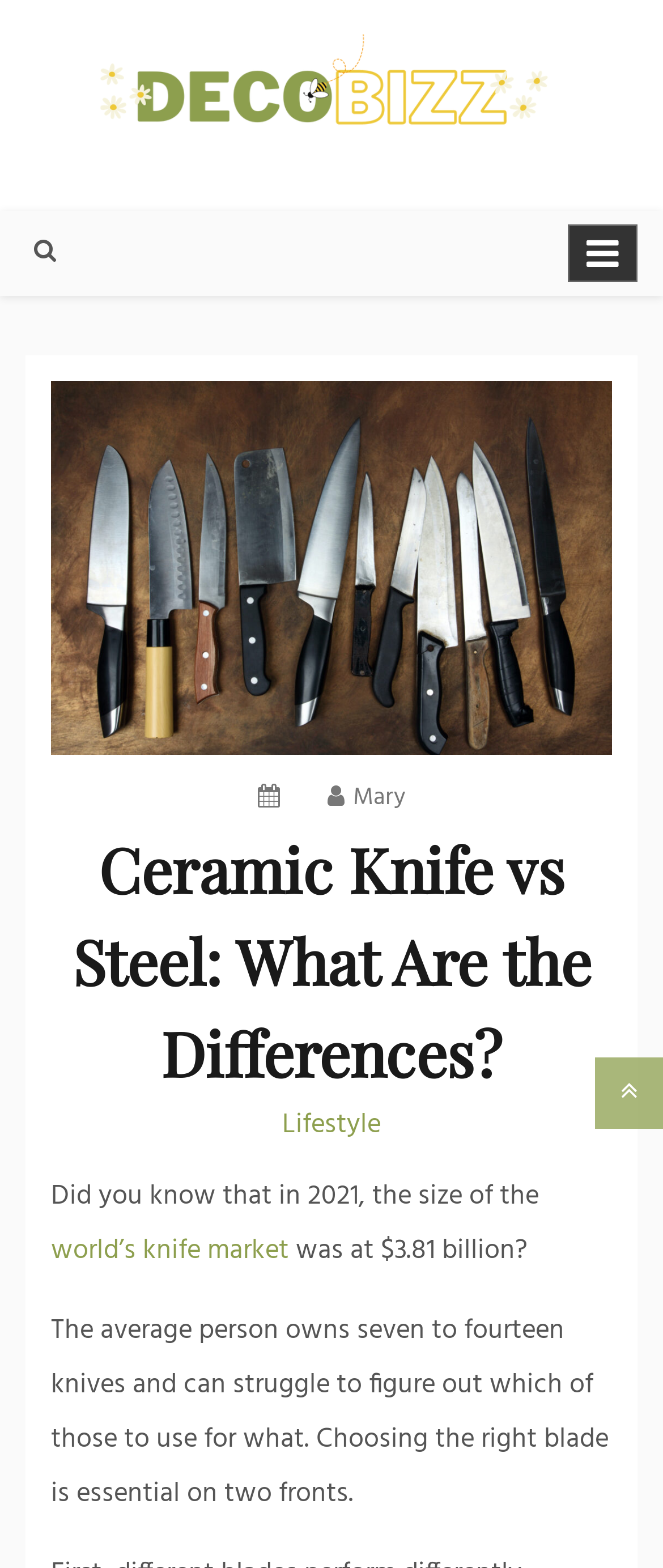Provide a thorough summary of the webpage.

The webpage is a blog post titled "Ceramic Knife vs Steel: What Are the Differences?" on the DecoBizz Lifestyle Blog. At the top left, there is a logo of DecoBizz Lifestyle Blog, which is an image with a link to the blog's homepage. Next to the logo, there is a tagline "make your life something beautiful". 

On the top right, there is a button with a hamburger icon, which controls the primary menu. When expanded, the menu displays a header with several links, including a search icon, a link to "Mary", and a link to the "Lifestyle" category. 

Below the header, there is a main heading "Ceramic Knife vs Steel: What Are the Differences?" in a prominent font size. 

The main content of the blog post starts with a interesting fact, "Did you know that in 2021, the size of the world’s knife market was at $3.81 billion?" followed by a statement "The average person owns seven to fourteen knives and can struggle to figure out which of those to use for what. Choosing the right blade is essential on two fronts." 

At the bottom right, there is a link with a Facebook icon.